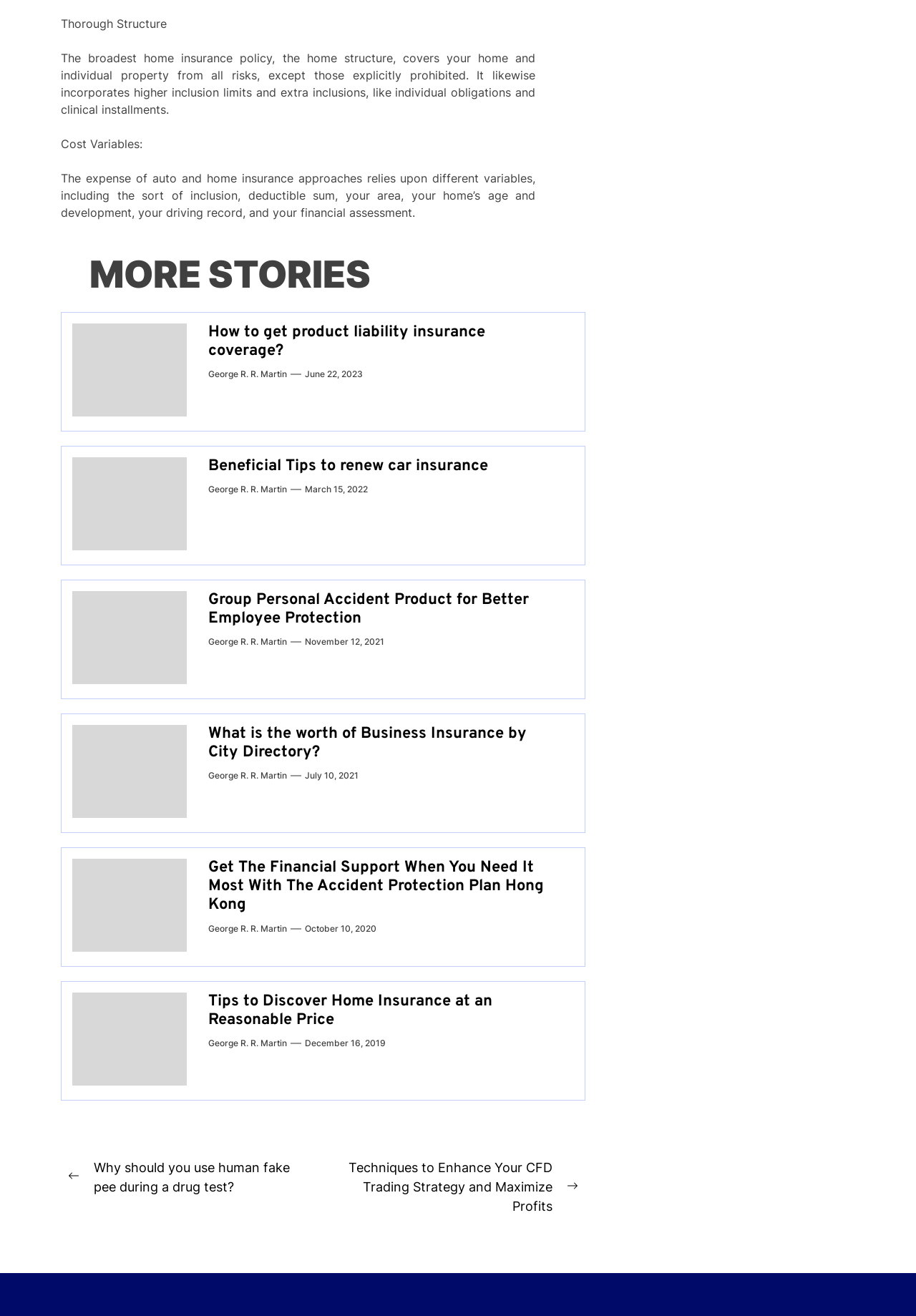Carefully examine the image and provide an in-depth answer to the question: What factors affect the cost of auto and home insurance?

According to the webpage, the cost of auto and home insurance approaches relies upon different variables, including the type of inclusion, deductible sum, your area, your home’s age and development, your driving record, and your financial assessment.